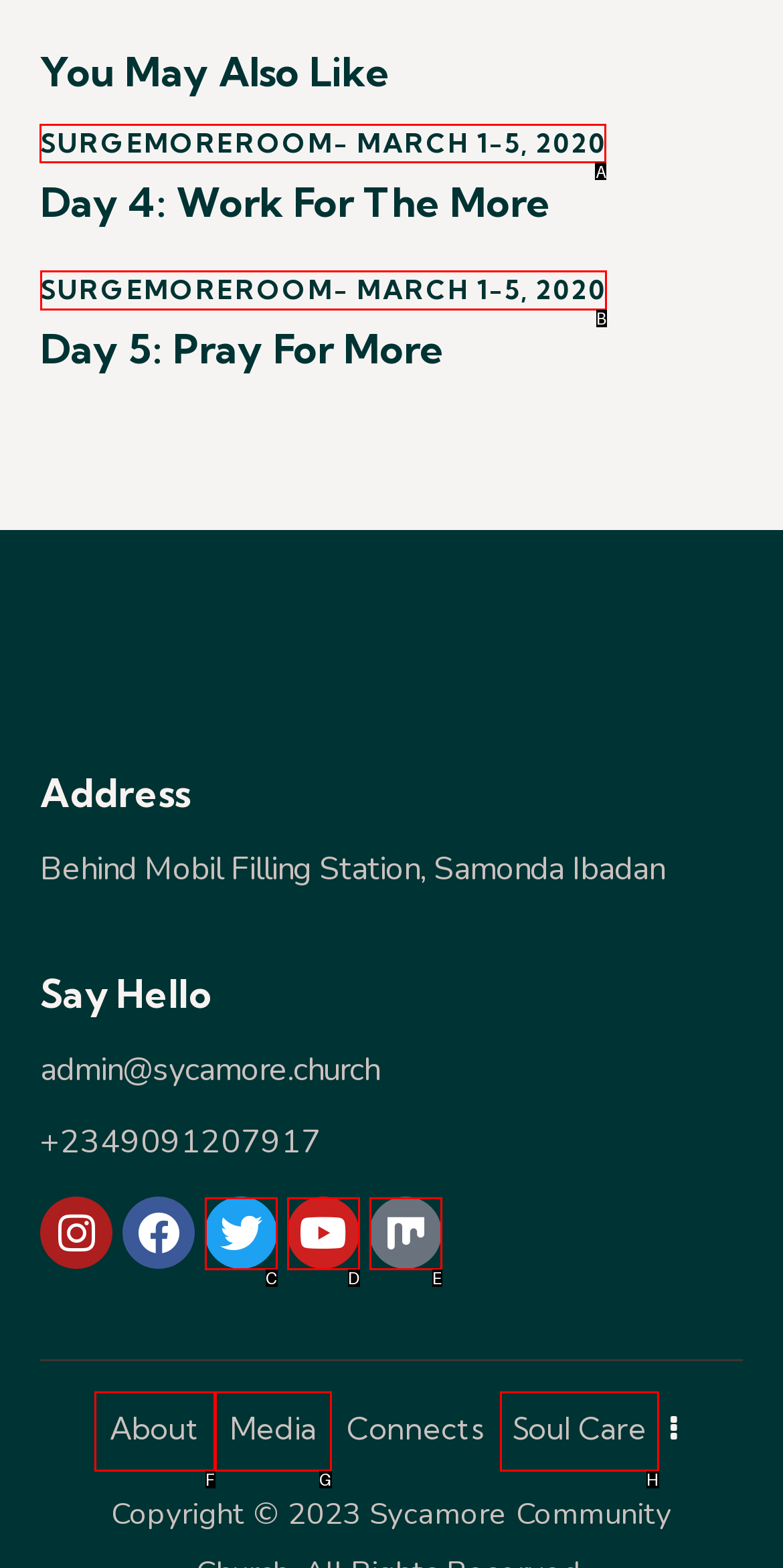Which option should be clicked to execute the task: explore IL SUONO DELL'ARTE?
Reply with the letter of the chosen option.

None